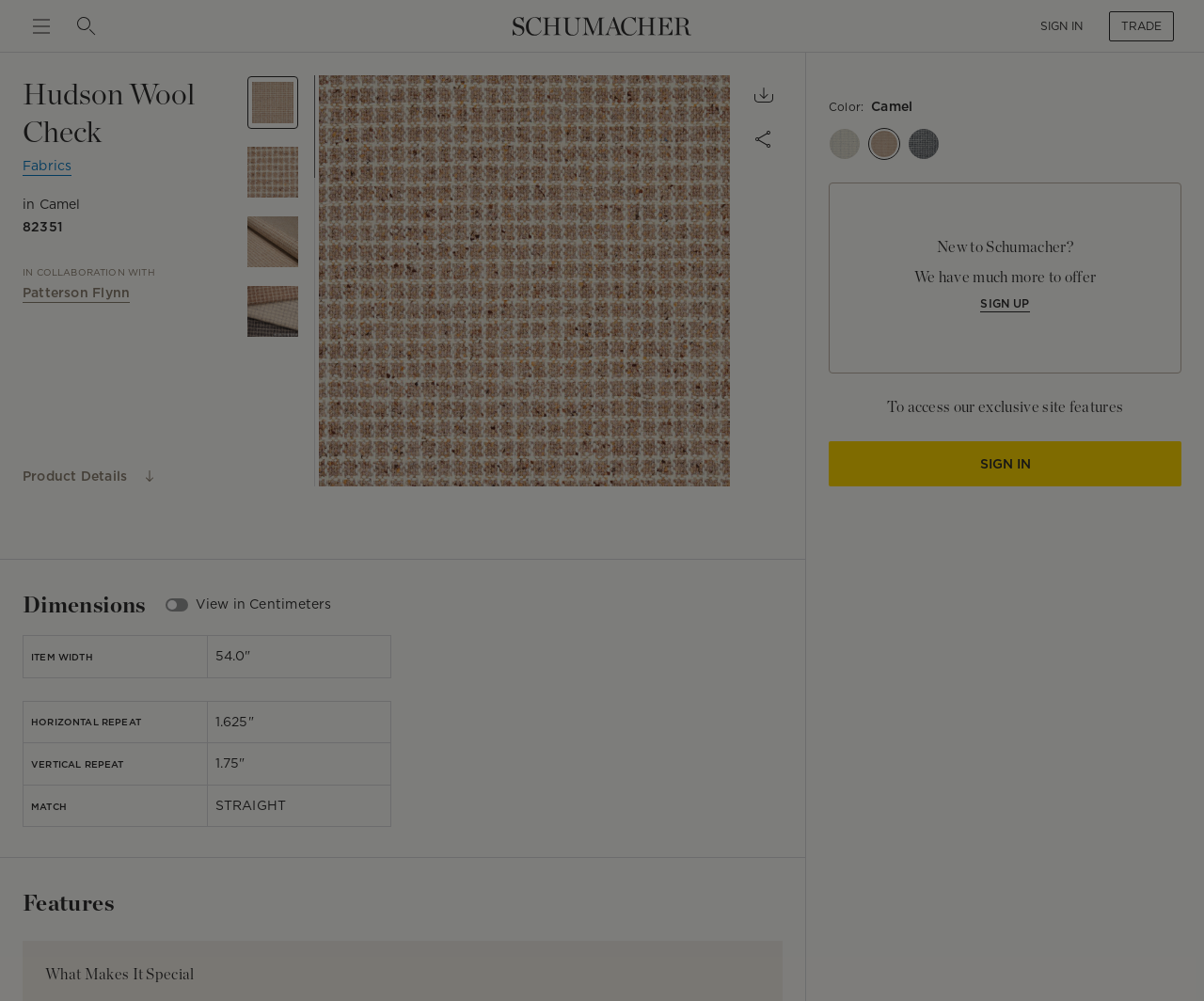What is the width of the item?
Look at the screenshot and give a one-word or phrase answer.

54.0